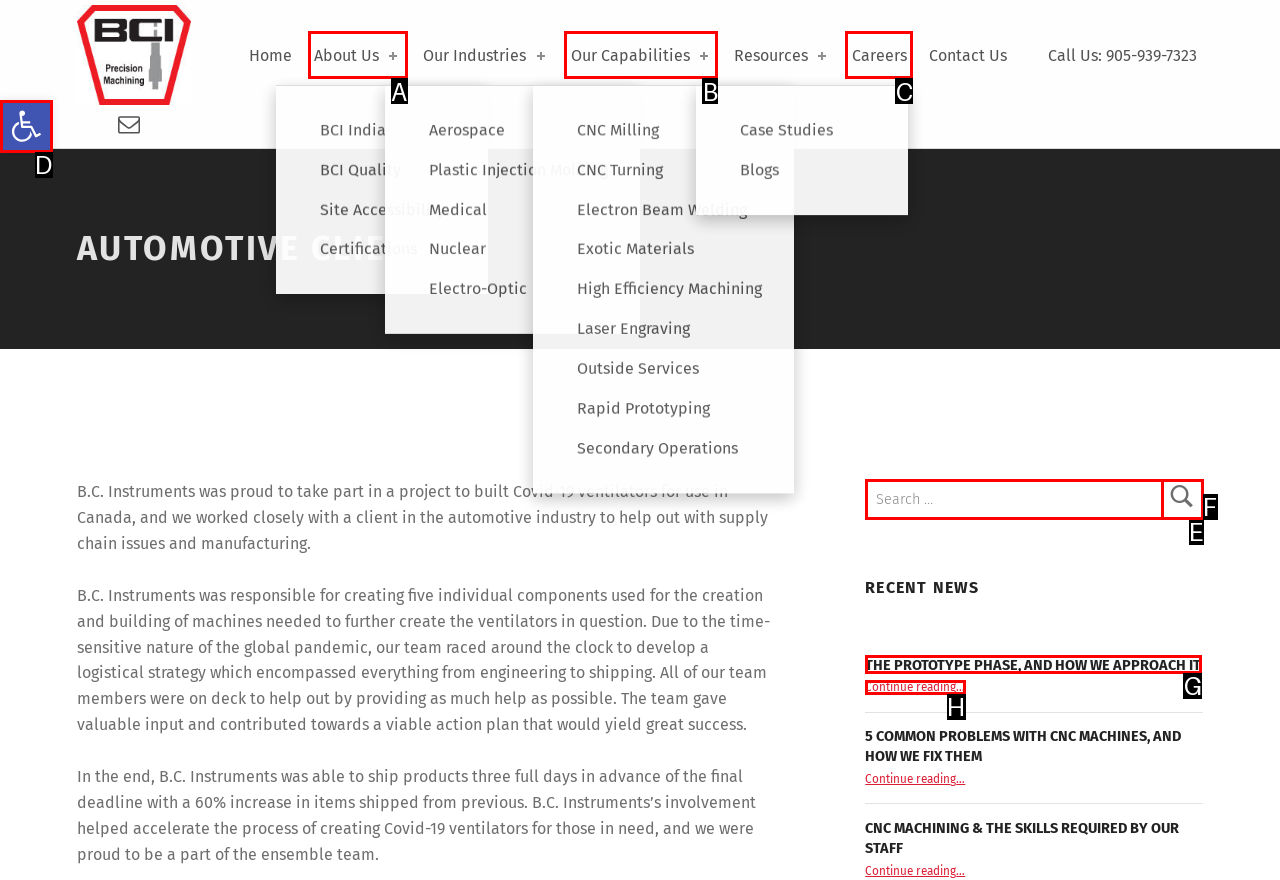Select the correct HTML element to complete the following task: Read more about 'THE PROTOTYPE PHASE, AND HOW WE APPROACH IT'
Provide the letter of the choice directly from the given options.

G